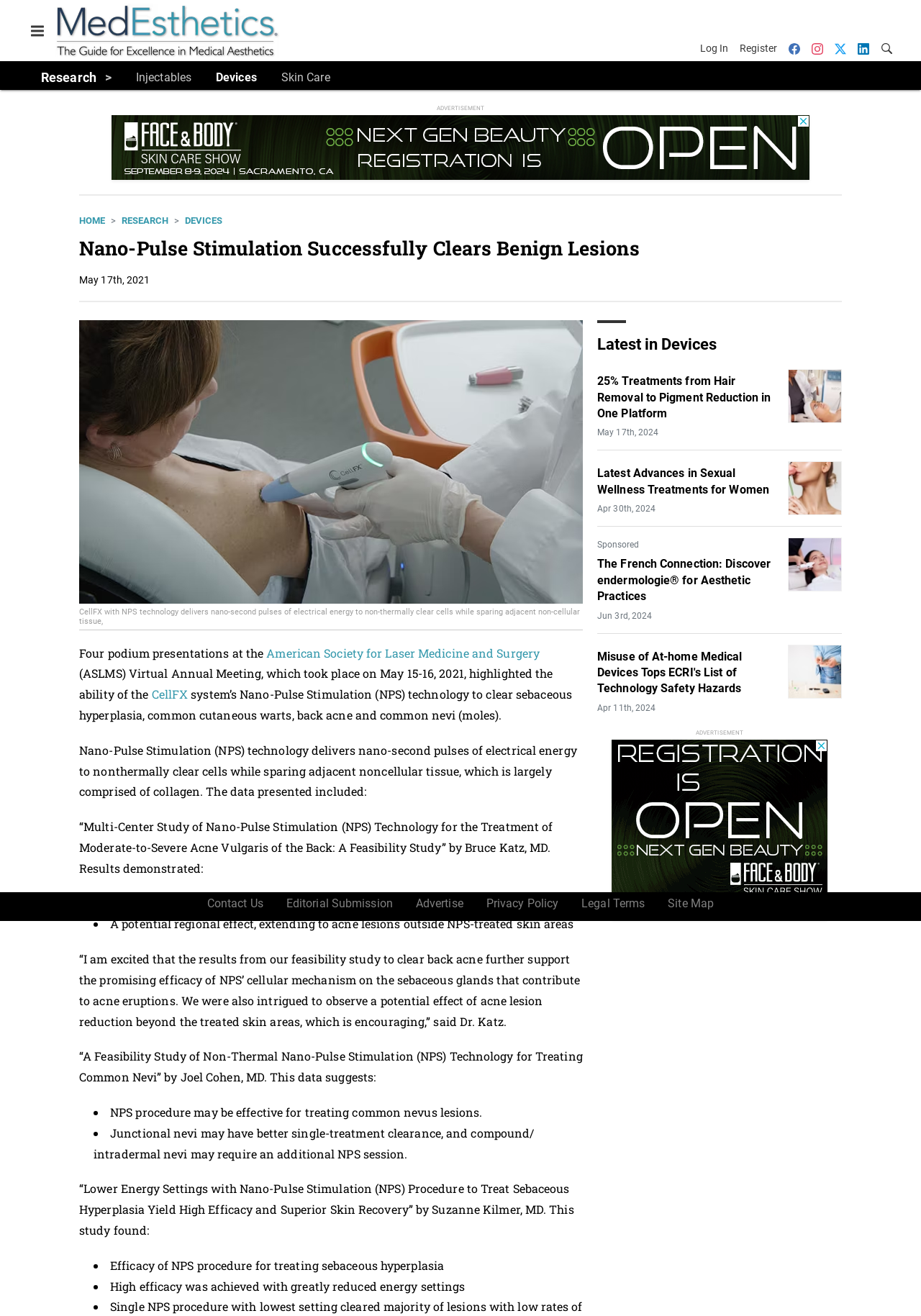Use a single word or phrase to answer this question: 
What is the potential regional effect of the NPS procedure on acne lesions?

Extension to acne lesions outside treated skin areas